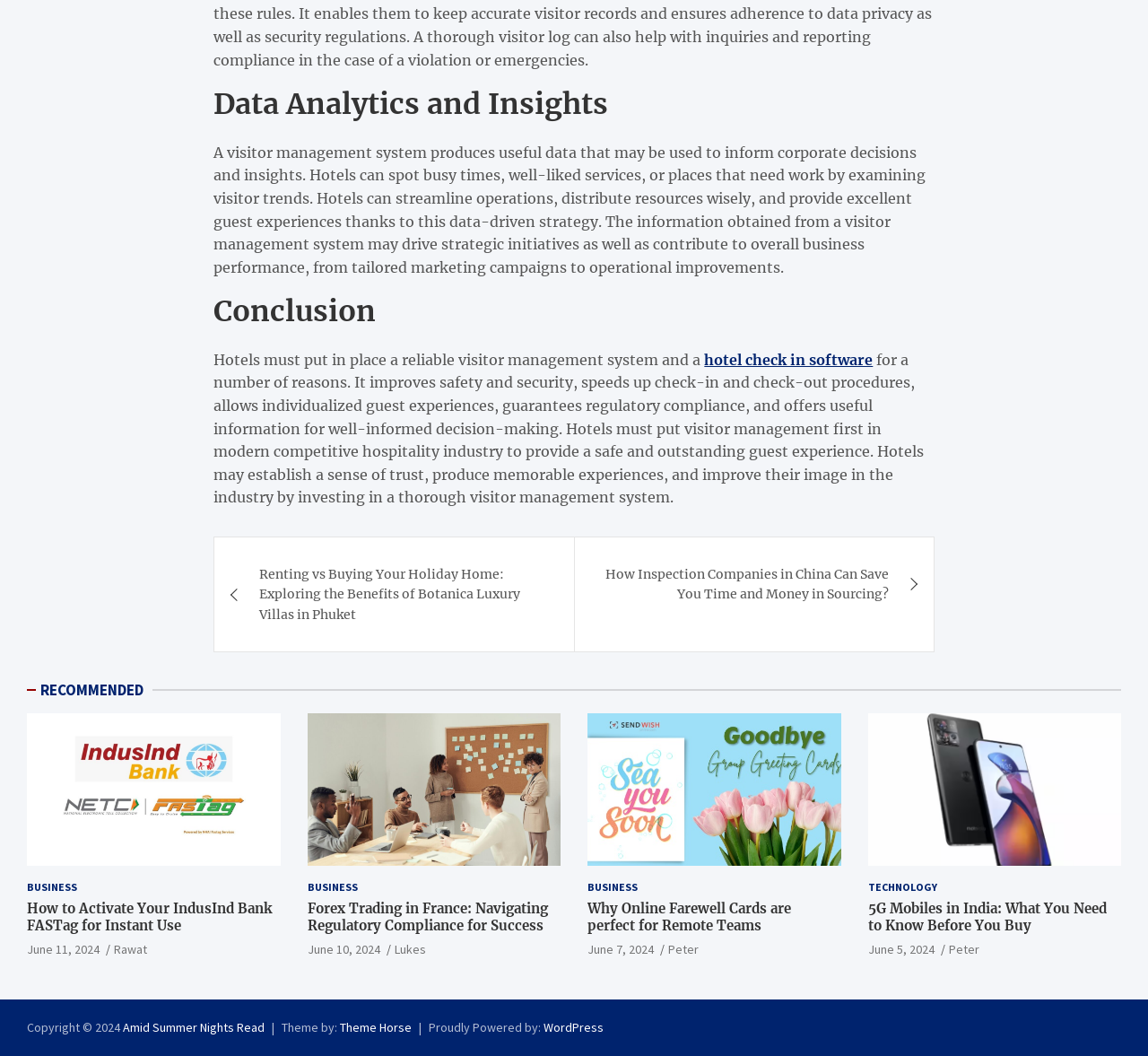Please identify the bounding box coordinates of the clickable element to fulfill the following instruction: "Learn about '5G Mobiles in India: What You Need to Know Before You Buy'". The coordinates should be four float numbers between 0 and 1, i.e., [left, top, right, bottom].

[0.756, 0.852, 0.977, 0.885]